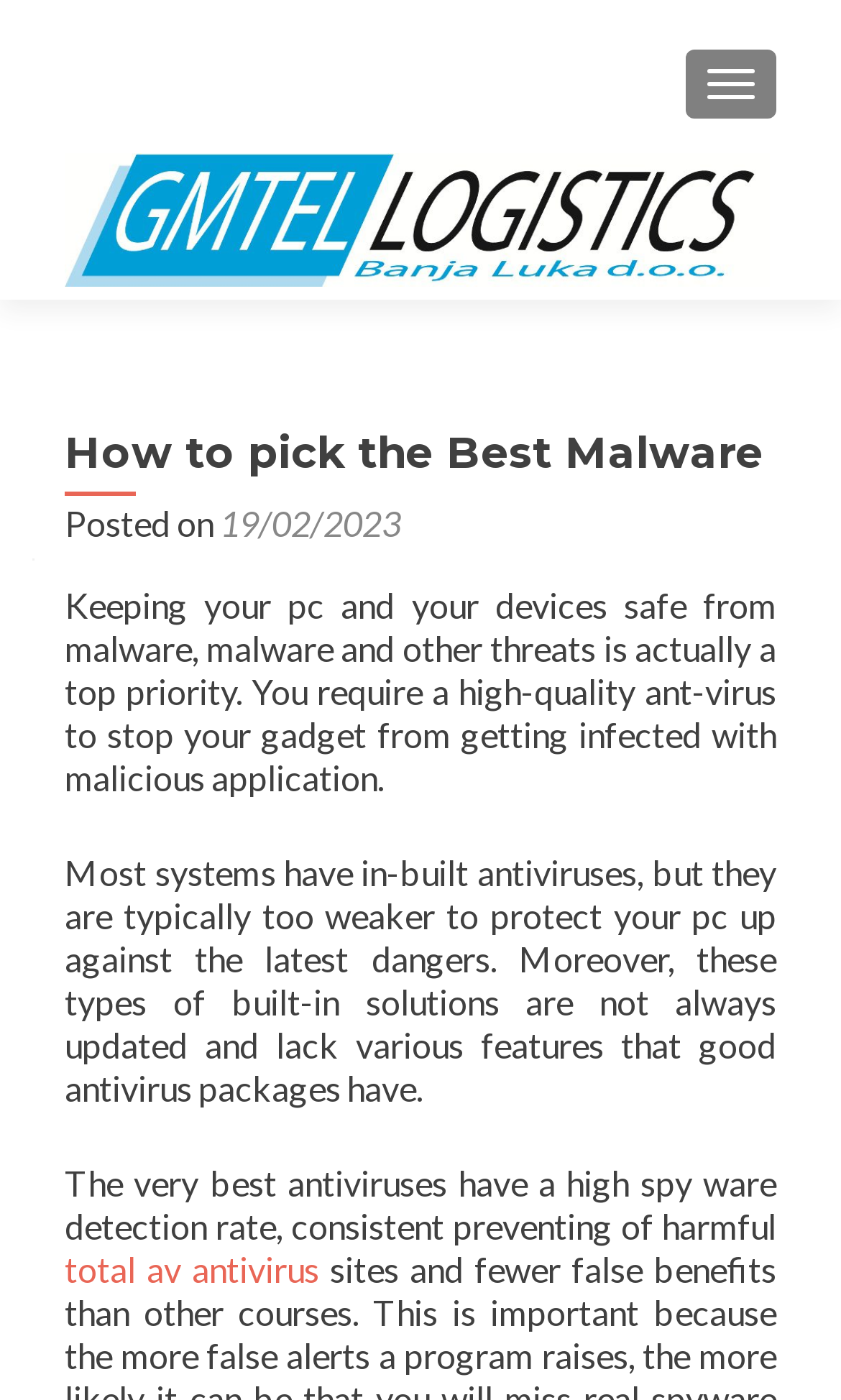Find the bounding box coordinates for the HTML element described as: "19/02/2023". The coordinates should consist of four float values between 0 and 1, i.e., [left, top, right, bottom].

[0.262, 0.359, 0.477, 0.388]